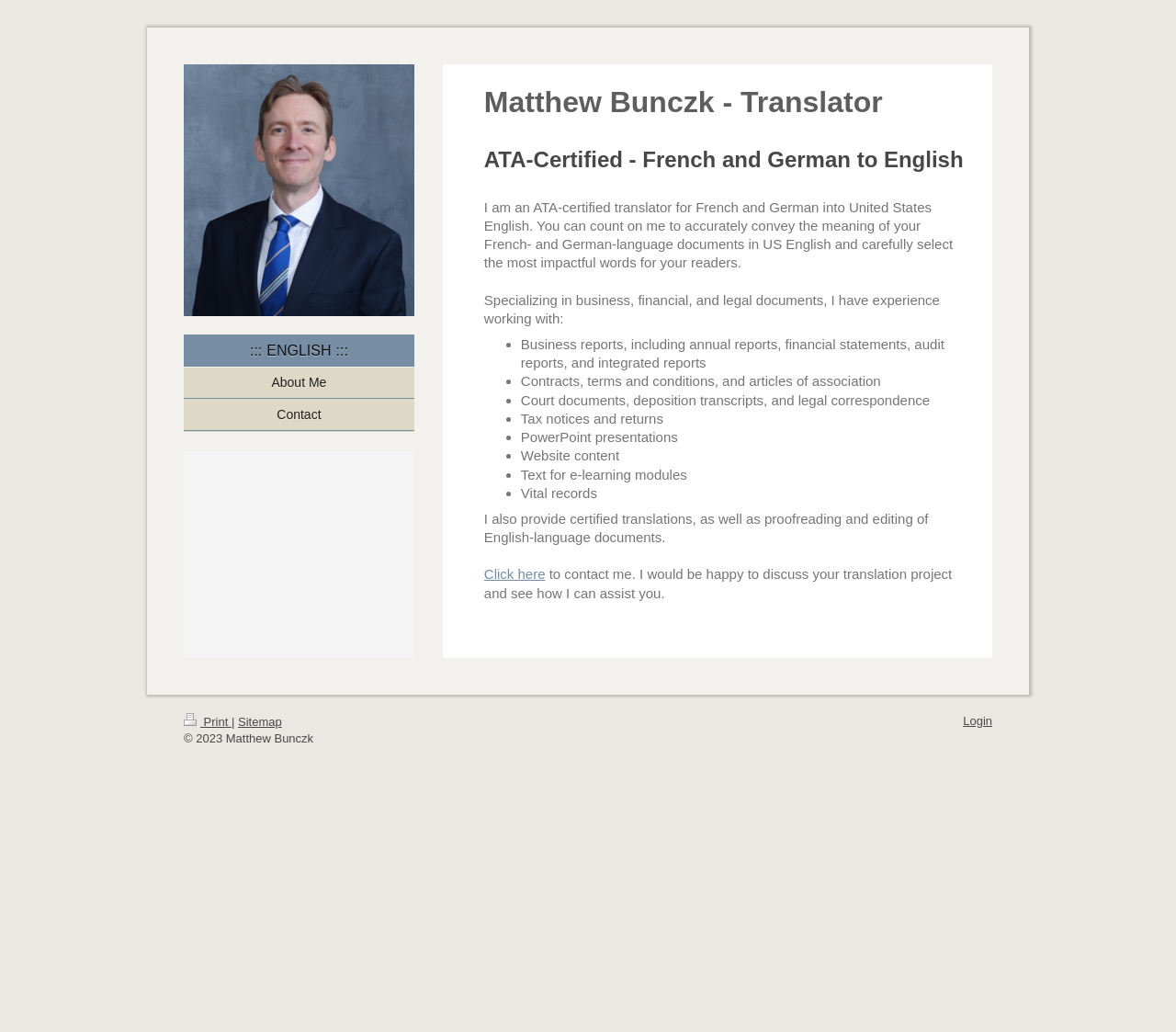What is the language of the documents that the translator can translate from?
Provide an in-depth and detailed answer to the question.

Based on the webpage content, the translator can translate documents from French and German into English, which is mentioned in the meta description and the translator's introduction.